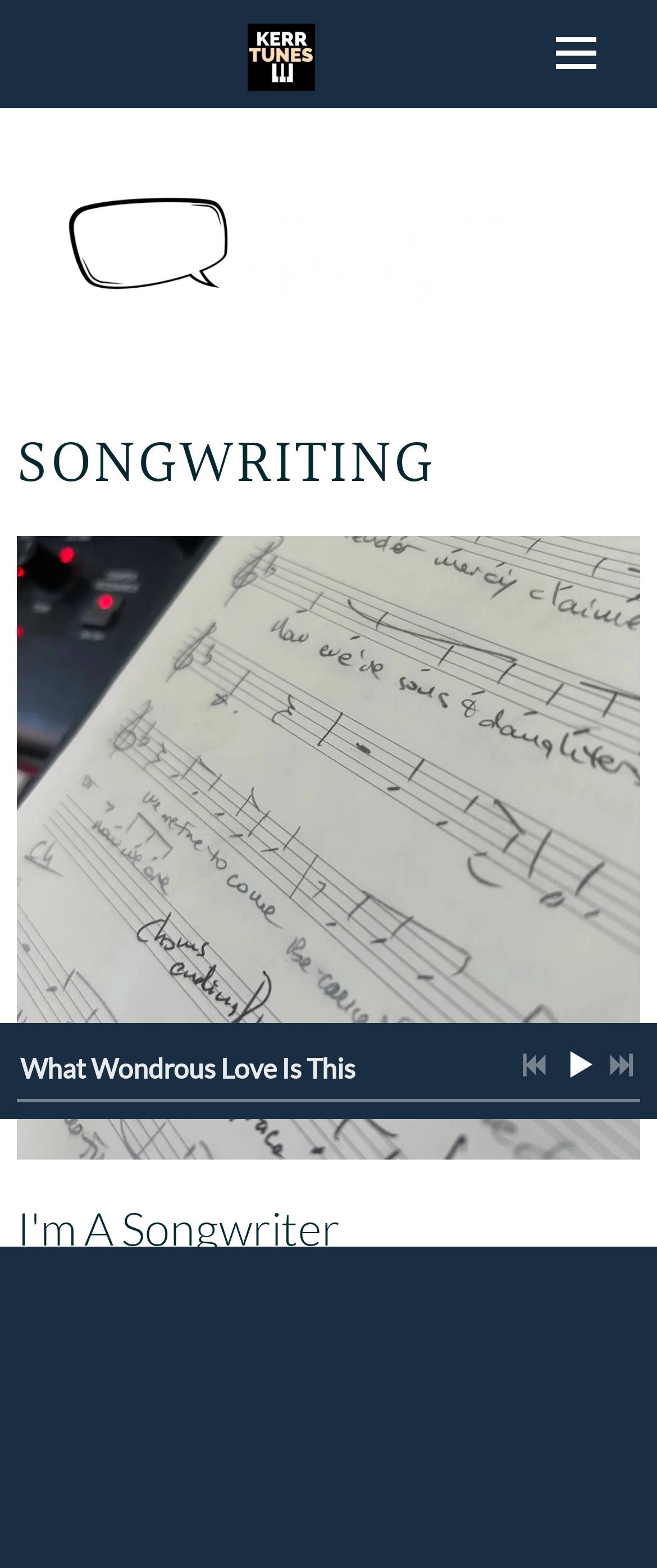Please determine the bounding box coordinates for the element with the description: "title="Play"".

[0.859, 0.669, 0.905, 0.688]